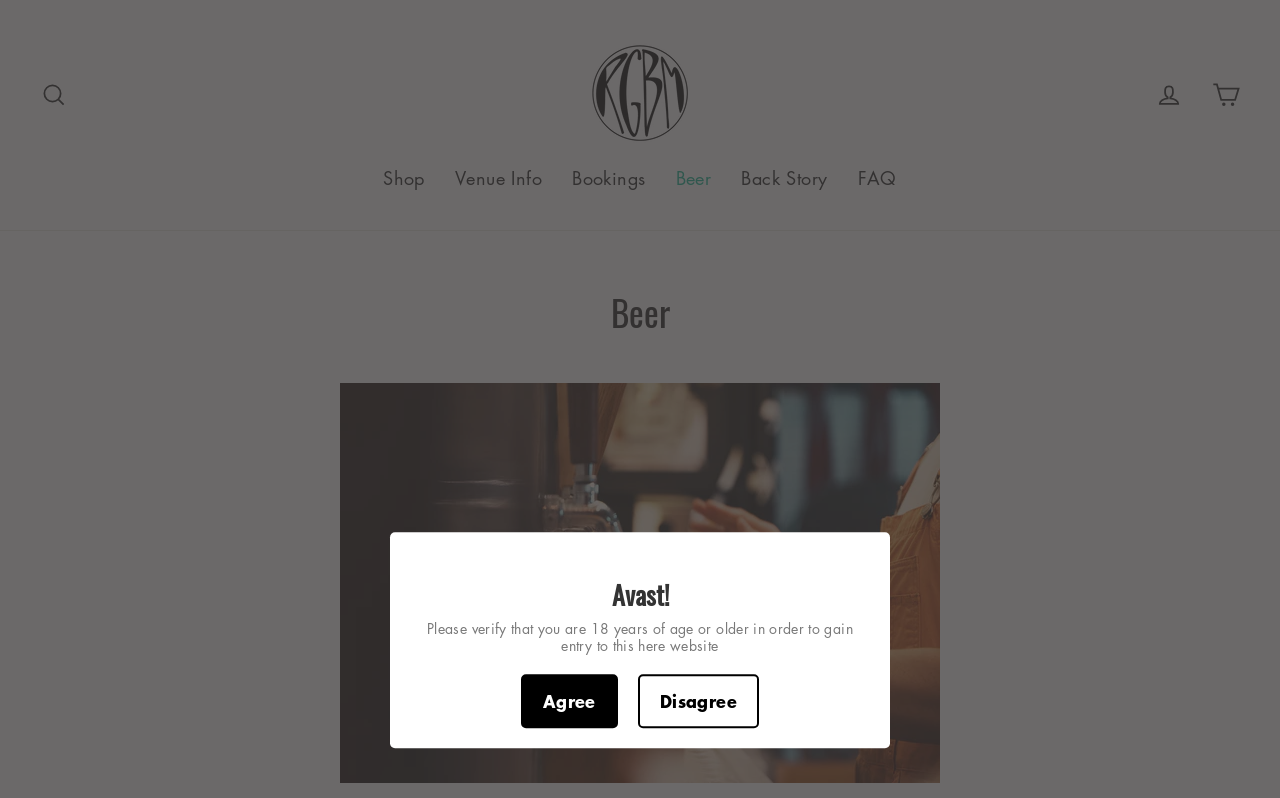Identify the bounding box of the UI component described as: "Venue Info".

[0.344, 0.196, 0.435, 0.251]